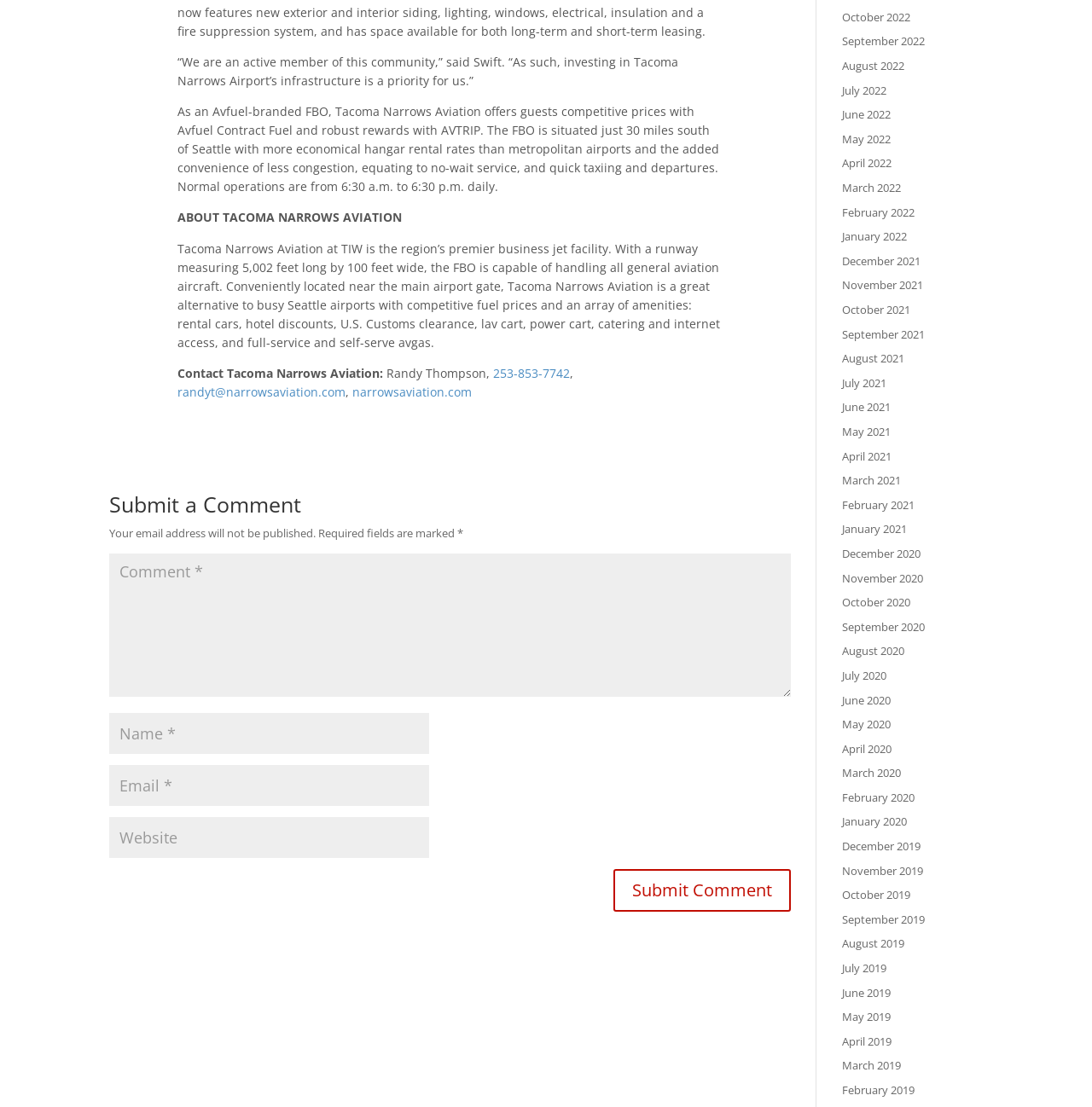Determine the bounding box for the described HTML element: "input value="Comment *" name="comment"". Ensure the coordinates are four float numbers between 0 and 1 in the format [left, top, right, bottom].

[0.1, 0.5, 0.724, 0.63]